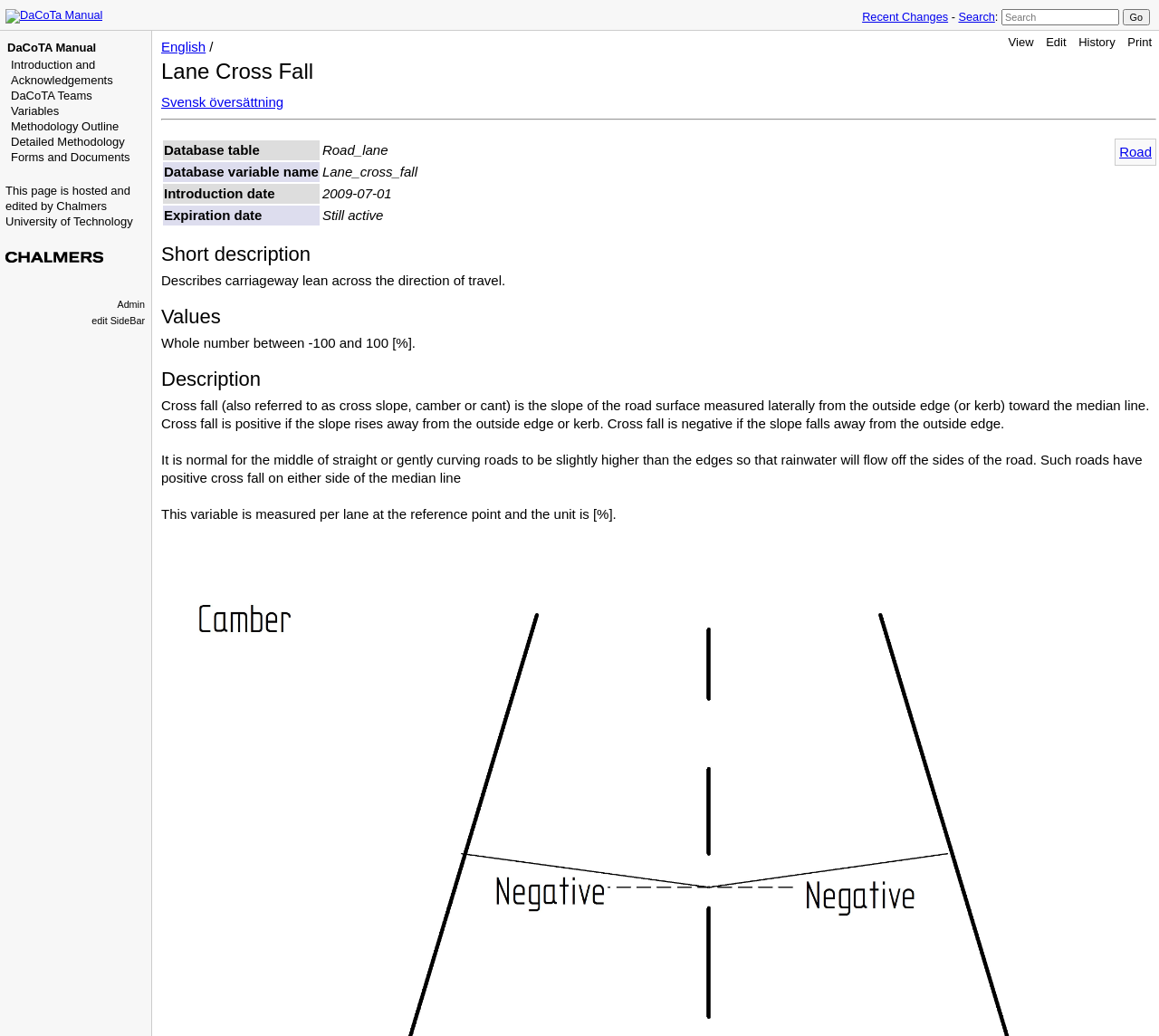Provide a one-word or short-phrase answer to the question:
What is the 'Lane Cross Fall' variable used to measure?

Road surface slope